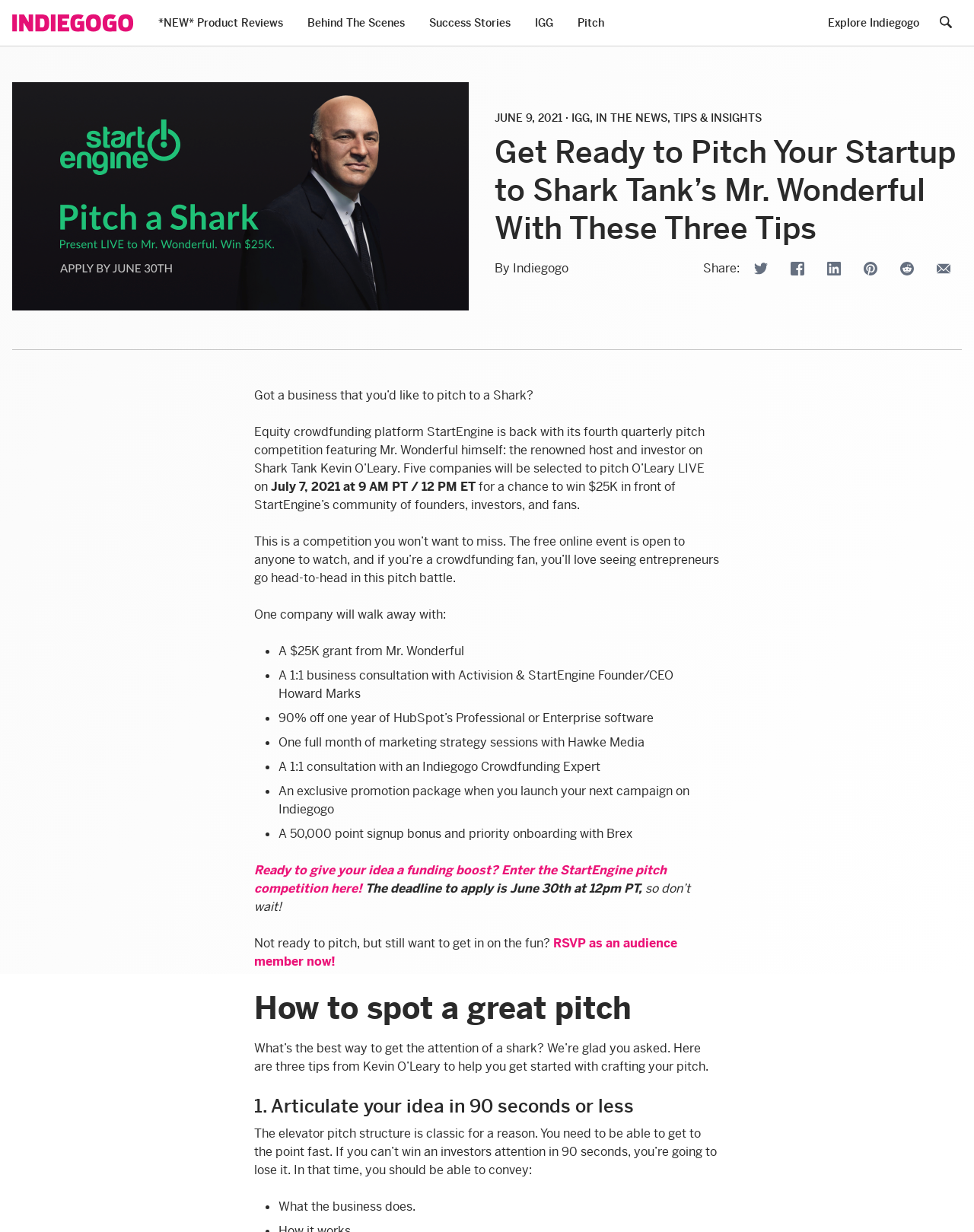What is the name of the equity crowdfunding platform hosting the pitch competition?
Using the visual information, respond with a single word or phrase.

StartEngine